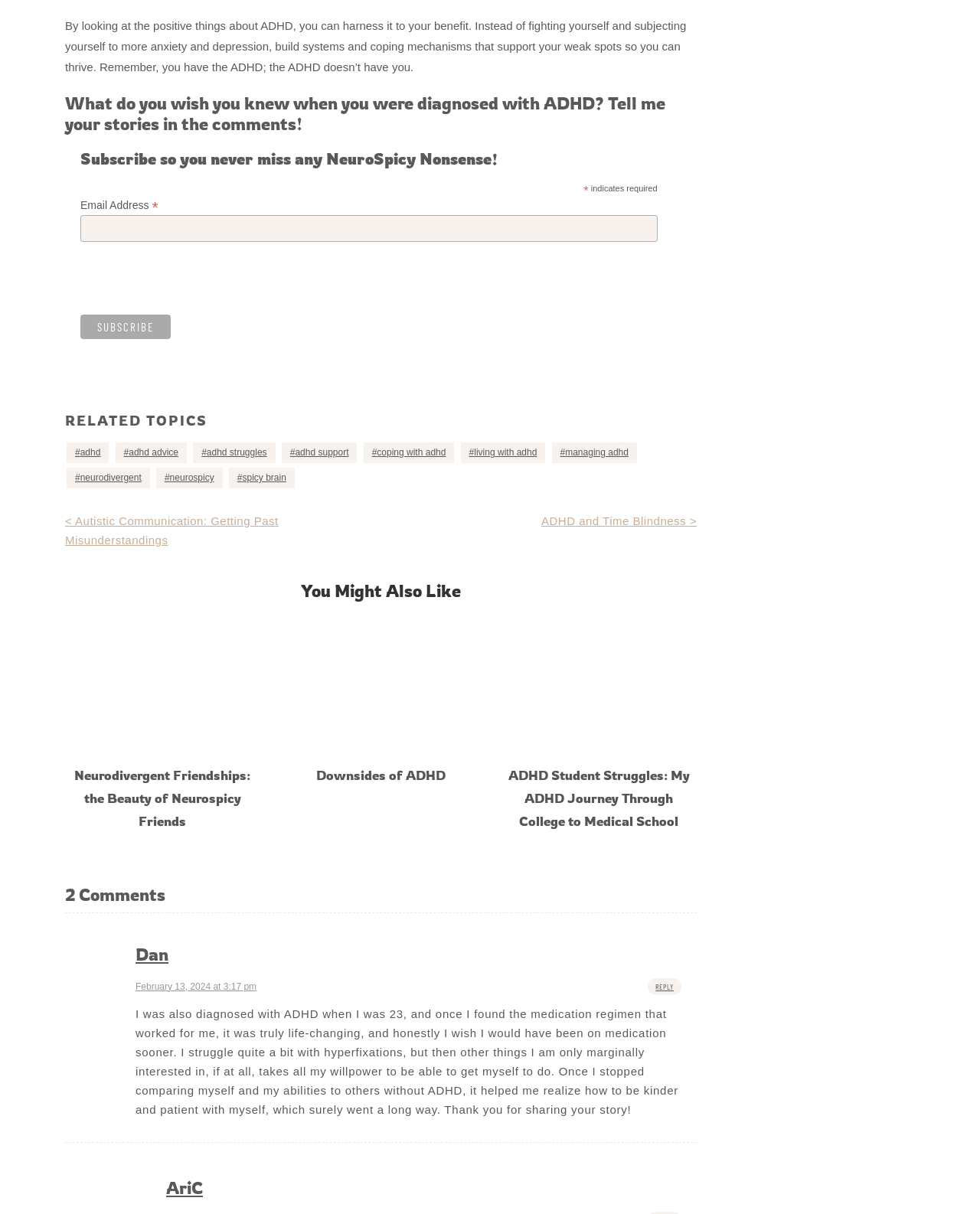Find the bounding box coordinates of the clickable element required to execute the following instruction: "View the post about Neurodivergent Friendships". Provide the coordinates as four float numbers between 0 and 1, i.e., [left, top, right, bottom].

[0.066, 0.561, 0.266, 0.572]